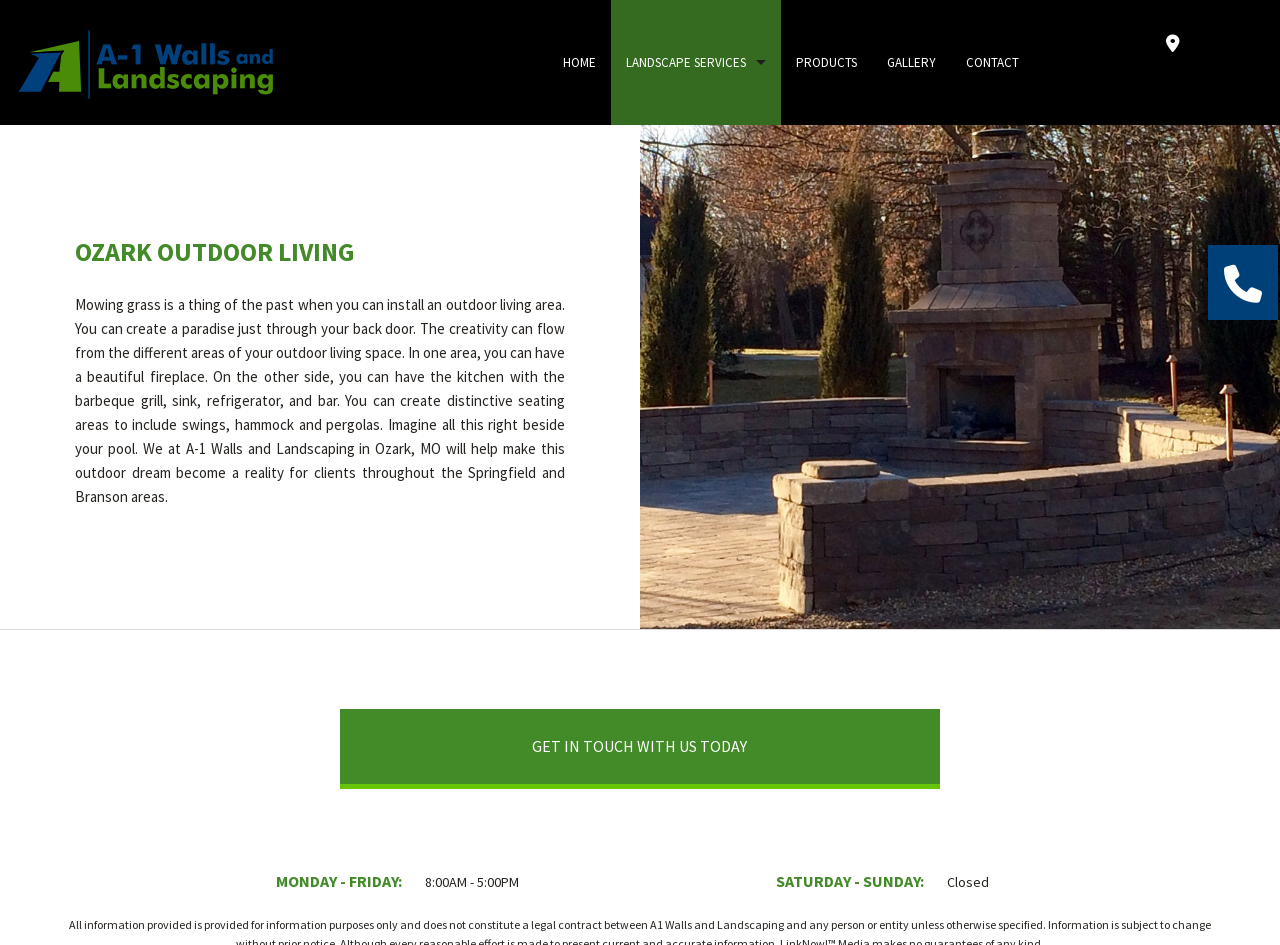Determine the bounding box coordinates for the UI element matching this description: "alt="A1 Walls and Landscaping Logo"".

[0.012, 0.0, 0.405, 0.132]